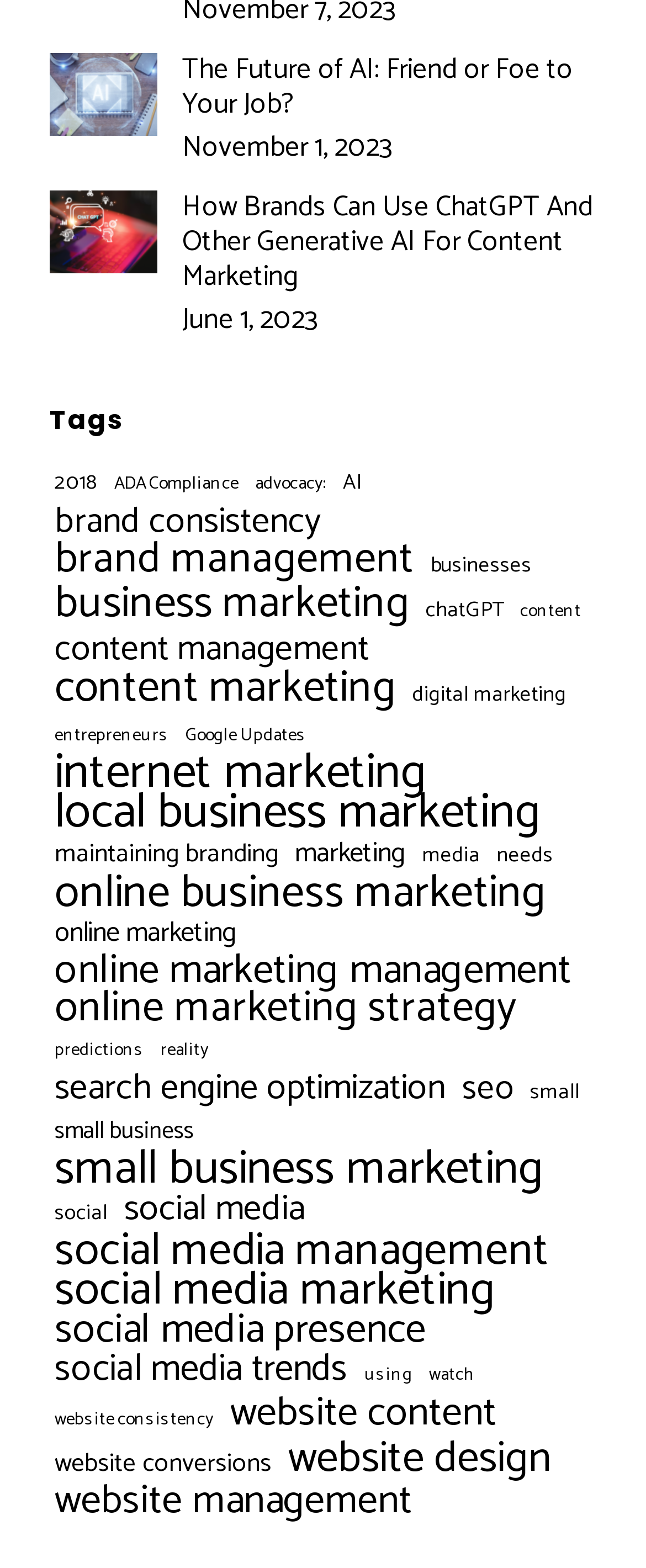What is the topic of the article with the most items?
Using the information presented in the image, please offer a detailed response to the question.

I looked at the link elements under the StaticText element [799] with the text 'Tags', and found that the topic with the most items is 'internet marketing' with 67 items, which is indicated by the link element [815] with the text 'internet marketing (67 items)'.